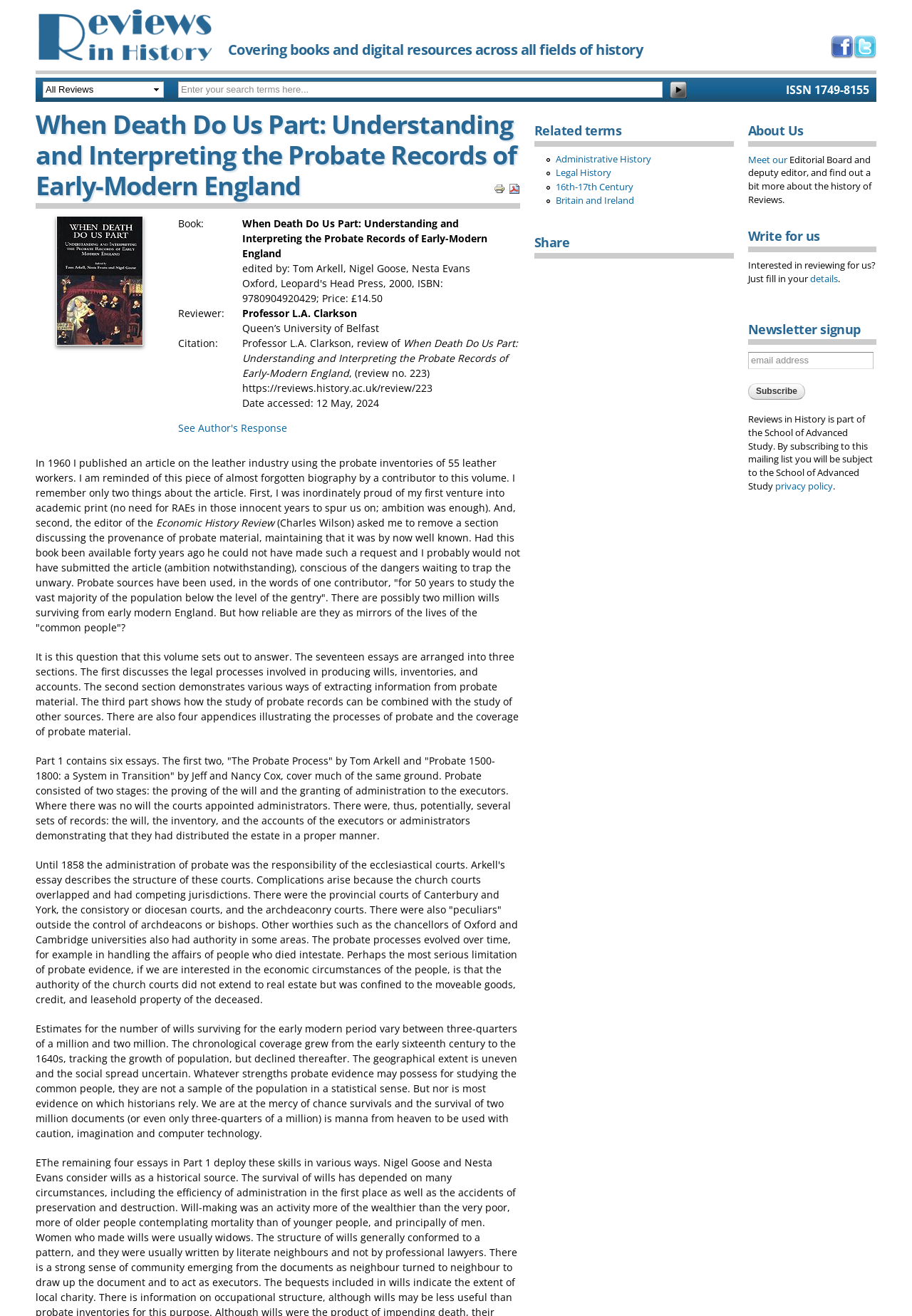Please determine the bounding box coordinates of the element's region to click for the following instruction: "See Author's Response".

[0.195, 0.32, 0.315, 0.33]